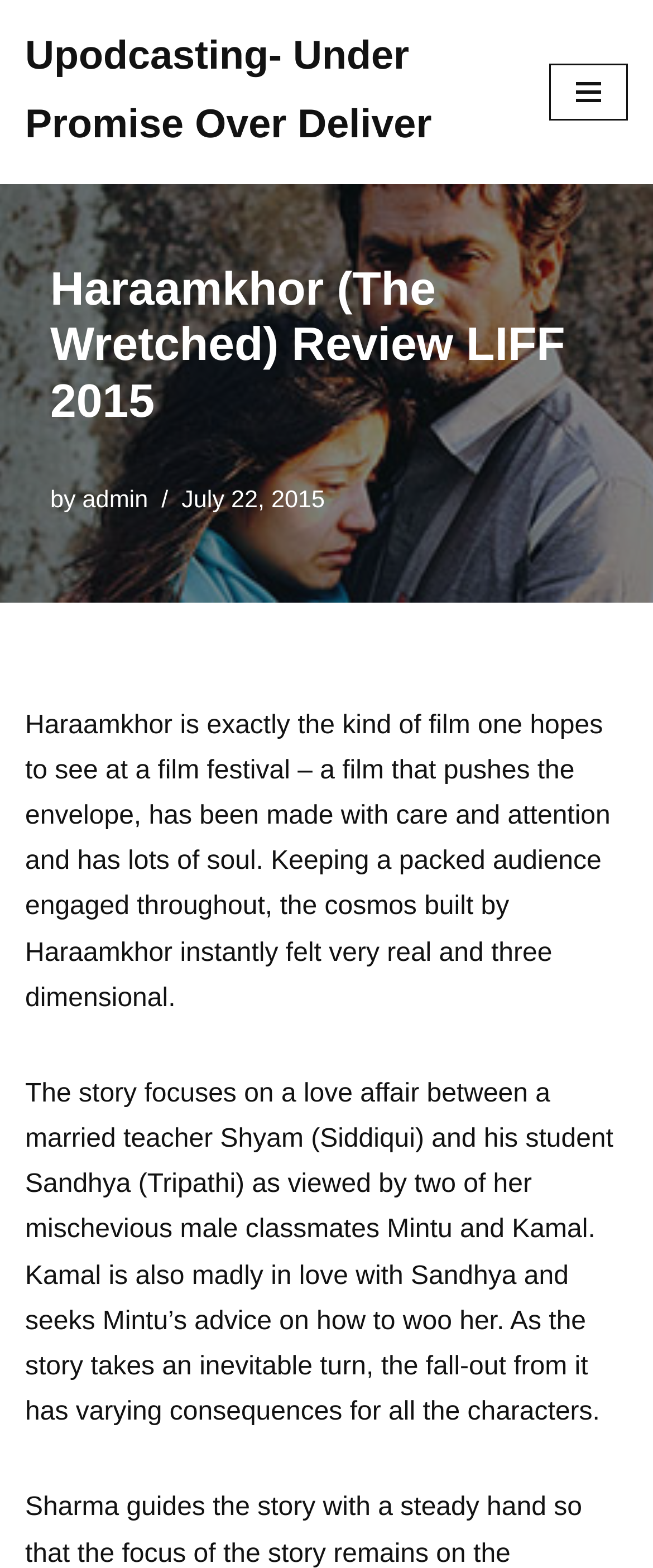Who wrote the review?
Based on the visual details in the image, please answer the question thoroughly.

The question asks for the author of the review. By examining the webpage, we can see that the link 'admin' is present next to the text 'by', indicating that 'admin' is the author of the review.